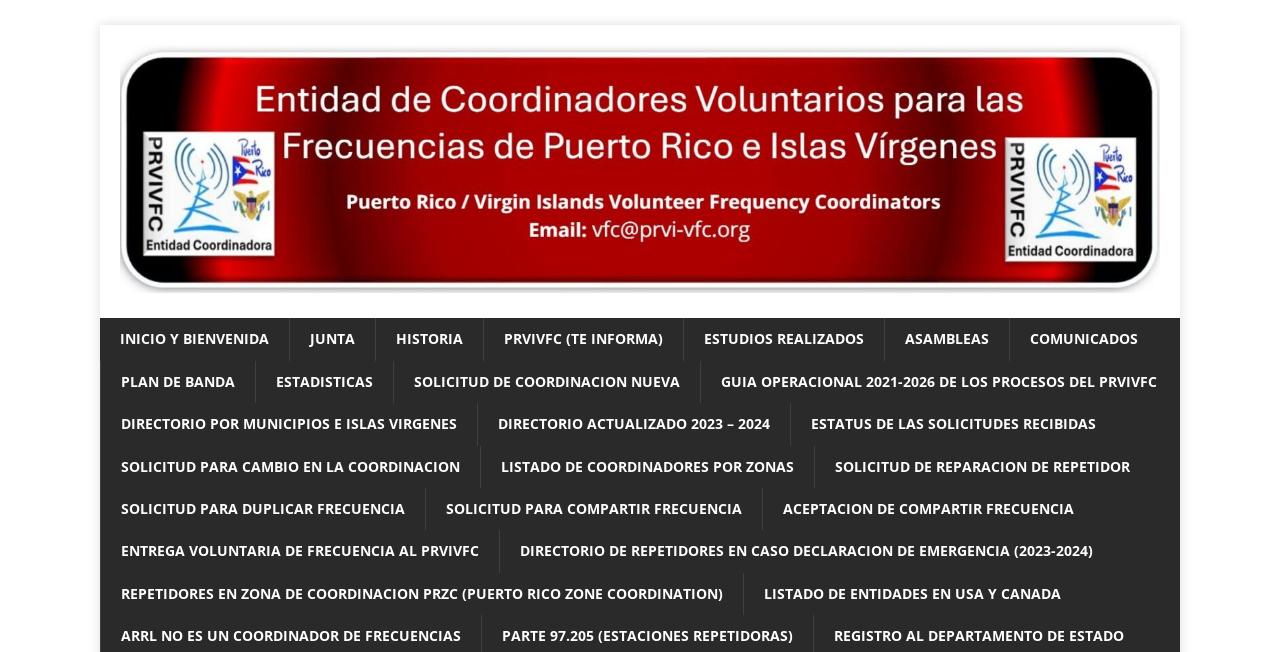Please answer the following question using a single word or phrase: What is the last link on the webpage?

LISTADO DE ENTIDADES EN USA Y CANADA